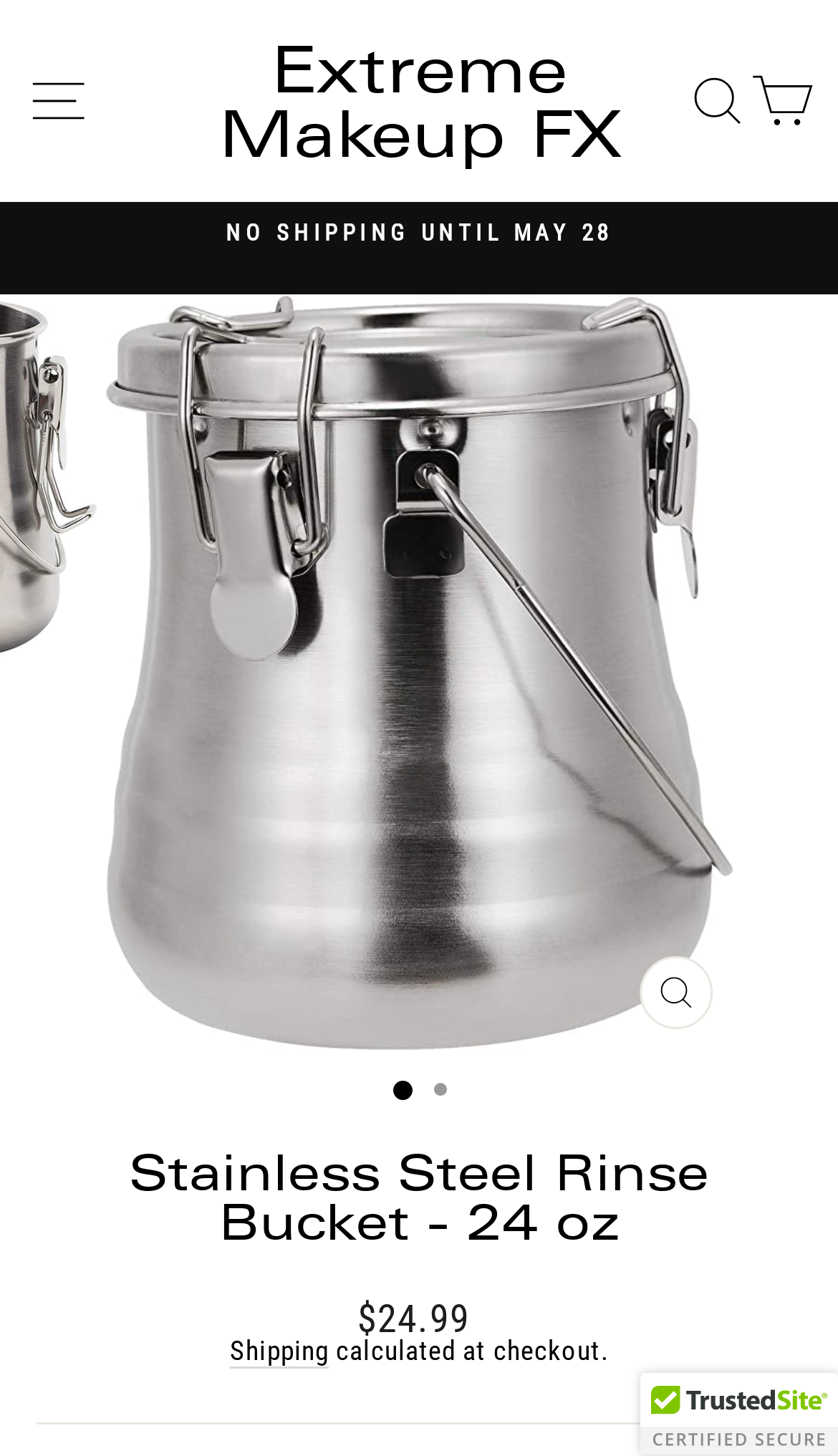Find the bounding box coordinates of the element you need to click on to perform this action: 'View Gastroenterology page'. The coordinates should be represented by four float values between 0 and 1, in the format [left, top, right, bottom].

None